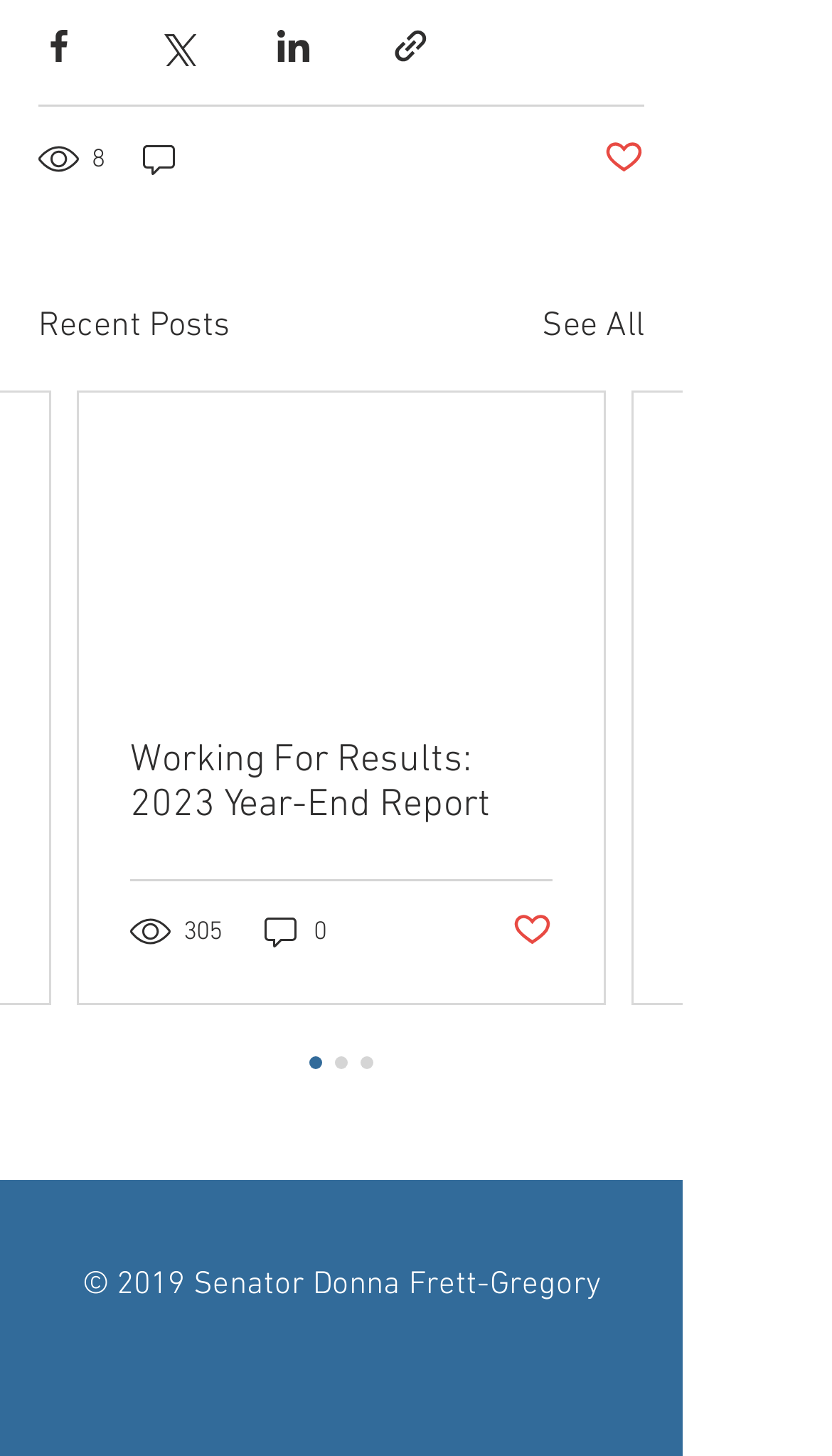Determine the bounding box coordinates for the UI element matching this description: "Post not marked as liked".

[0.726, 0.093, 0.774, 0.125]